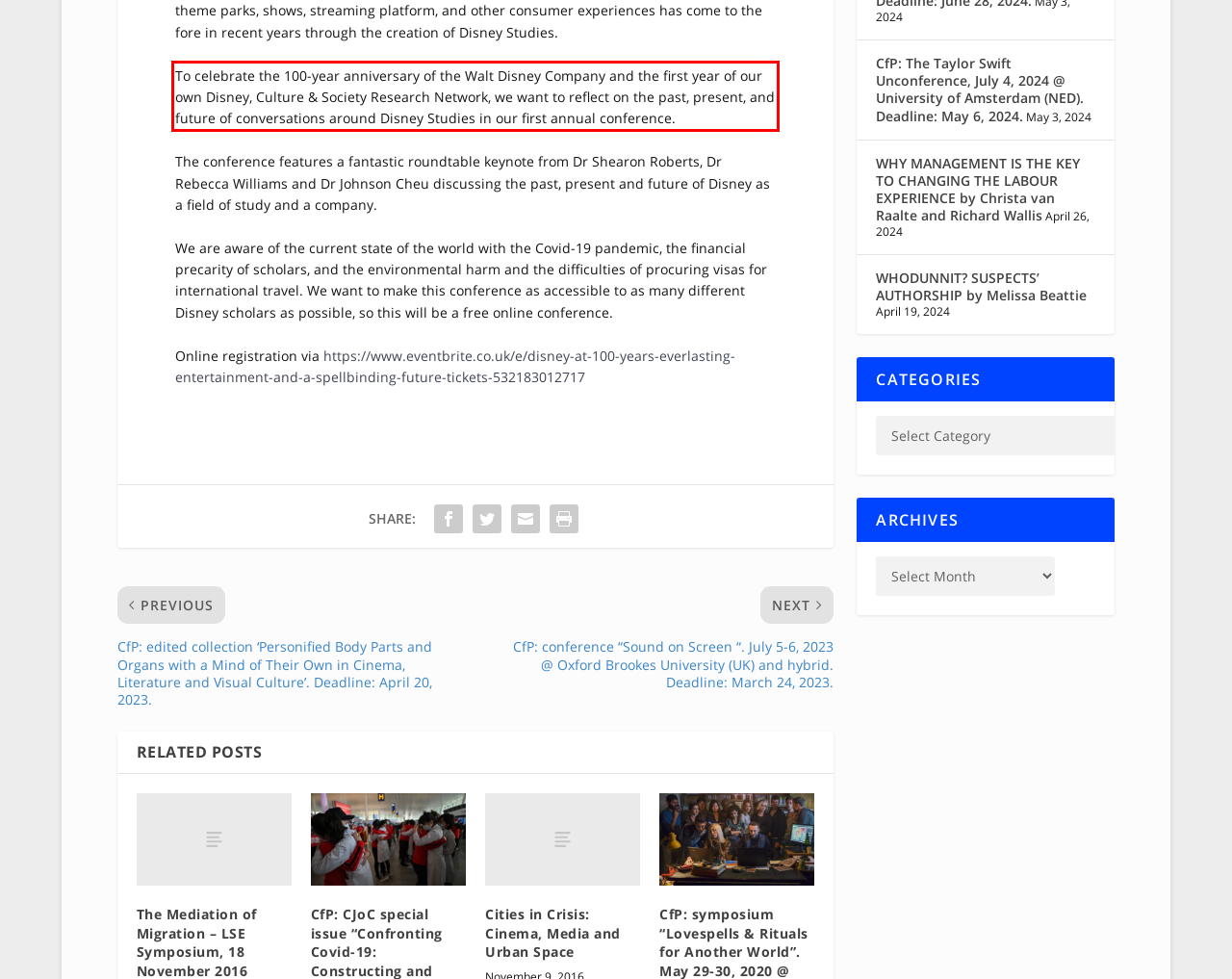Given a screenshot of a webpage, identify the red bounding box and perform OCR to recognize the text within that box.

To celebrate the 100-year anniversary of the Walt Disney Company and the first year of our own Disney, Culture & Society Research Network, we want to reflect on the past, present, and future of conversations around Disney Studies in our first annual conference.